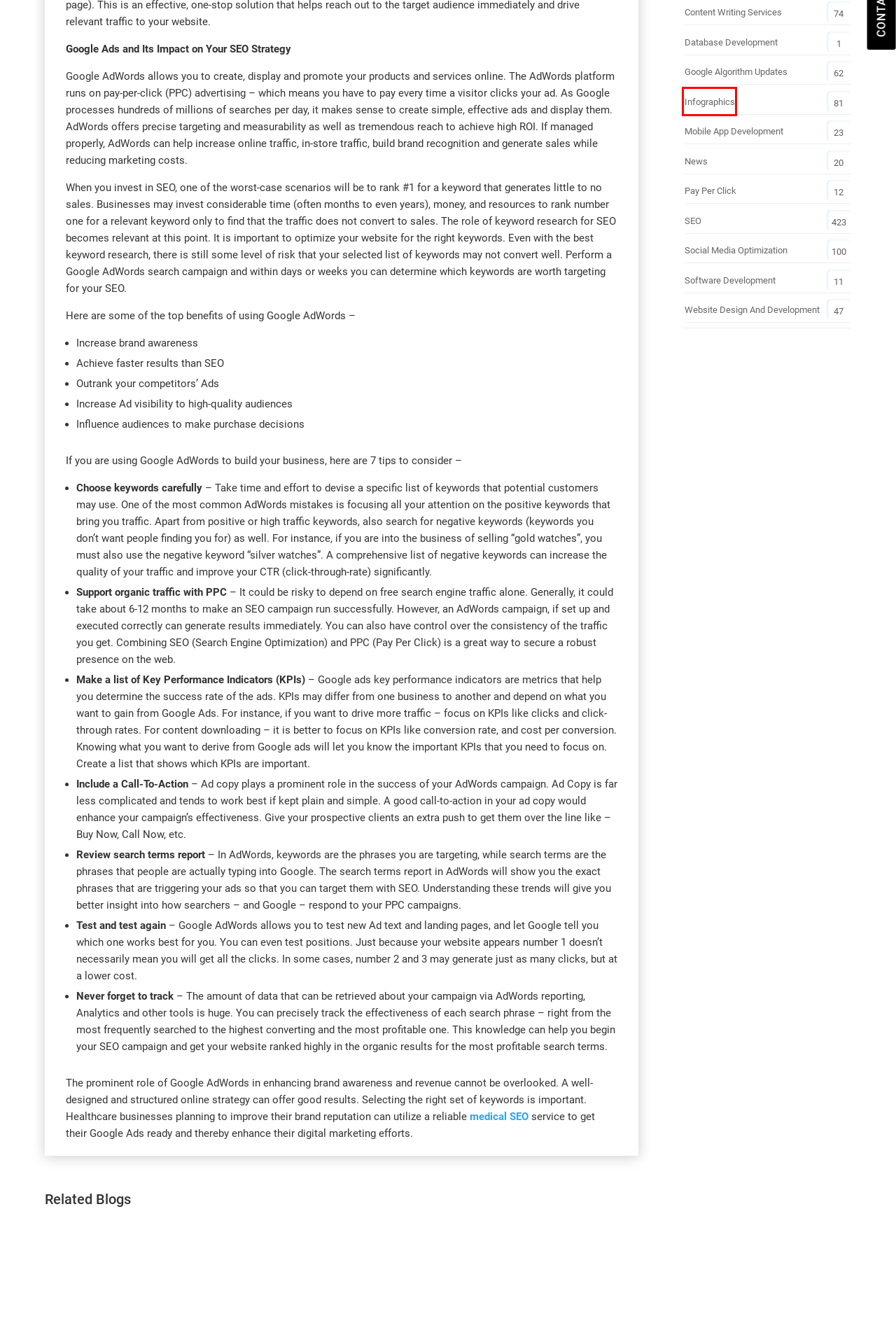Take a look at the provided webpage screenshot featuring a red bounding box around an element. Select the most appropriate webpage description for the page that loads after clicking on the element inside the red bounding box. Here are the candidates:
A. Website Design and Development Archives - MedResponsive
B. Mobile App Development Archives - MedResponsive
C. MedResponsive's New and Free SEO Tool
D. Content Writing Services Archives - MedResponsive
E. Google Algorithm Updates Archives - MedResponsive
F. Infographics Archives - MedResponsive
G. Healthcare SEO Services | Medical SEO
H. Database Development Archives - MedResponsive

F